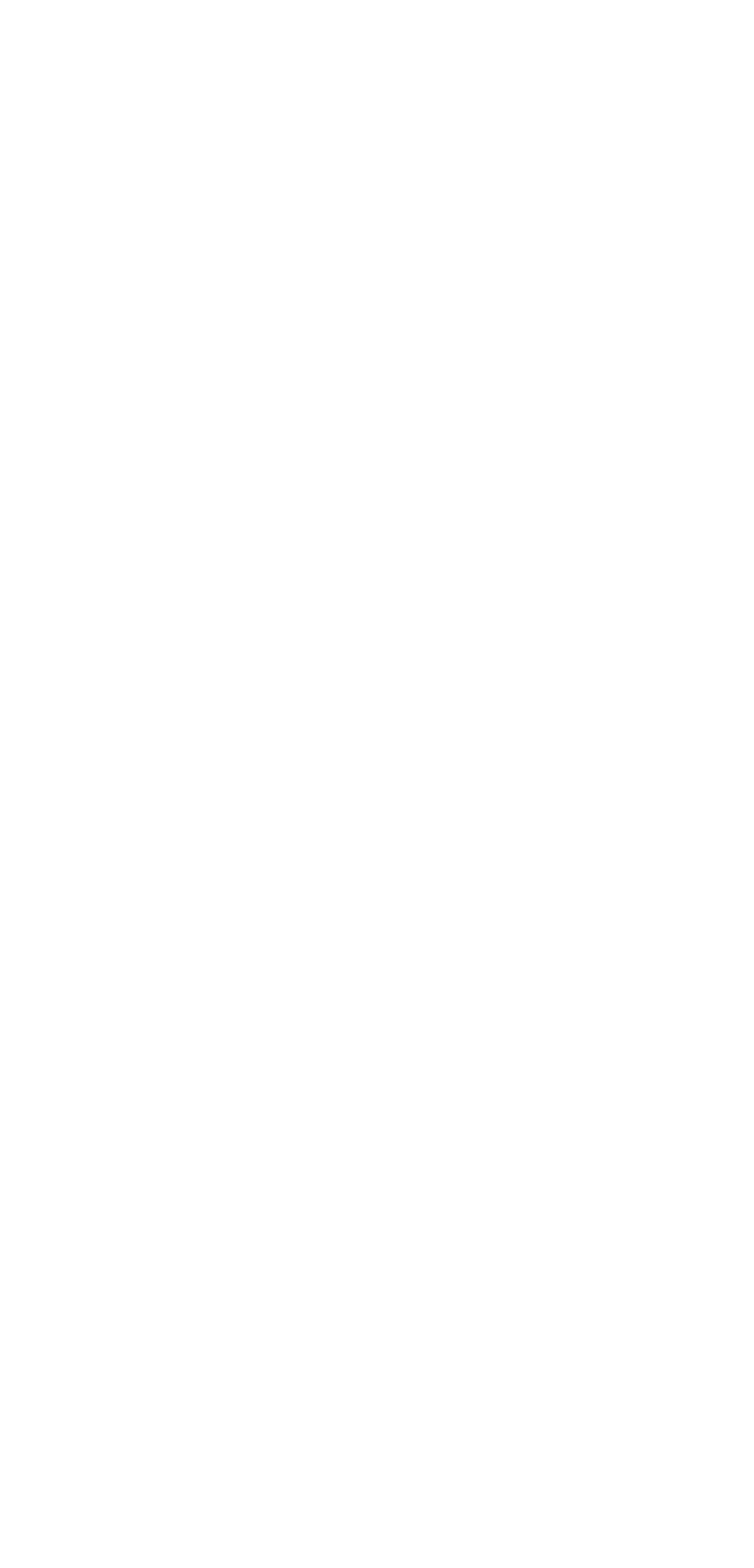Determine the bounding box for the UI element as described: "Forms & Reports". The coordinates should be represented as four float numbers between 0 and 1, formatted as [left, top, right, bottom].

None